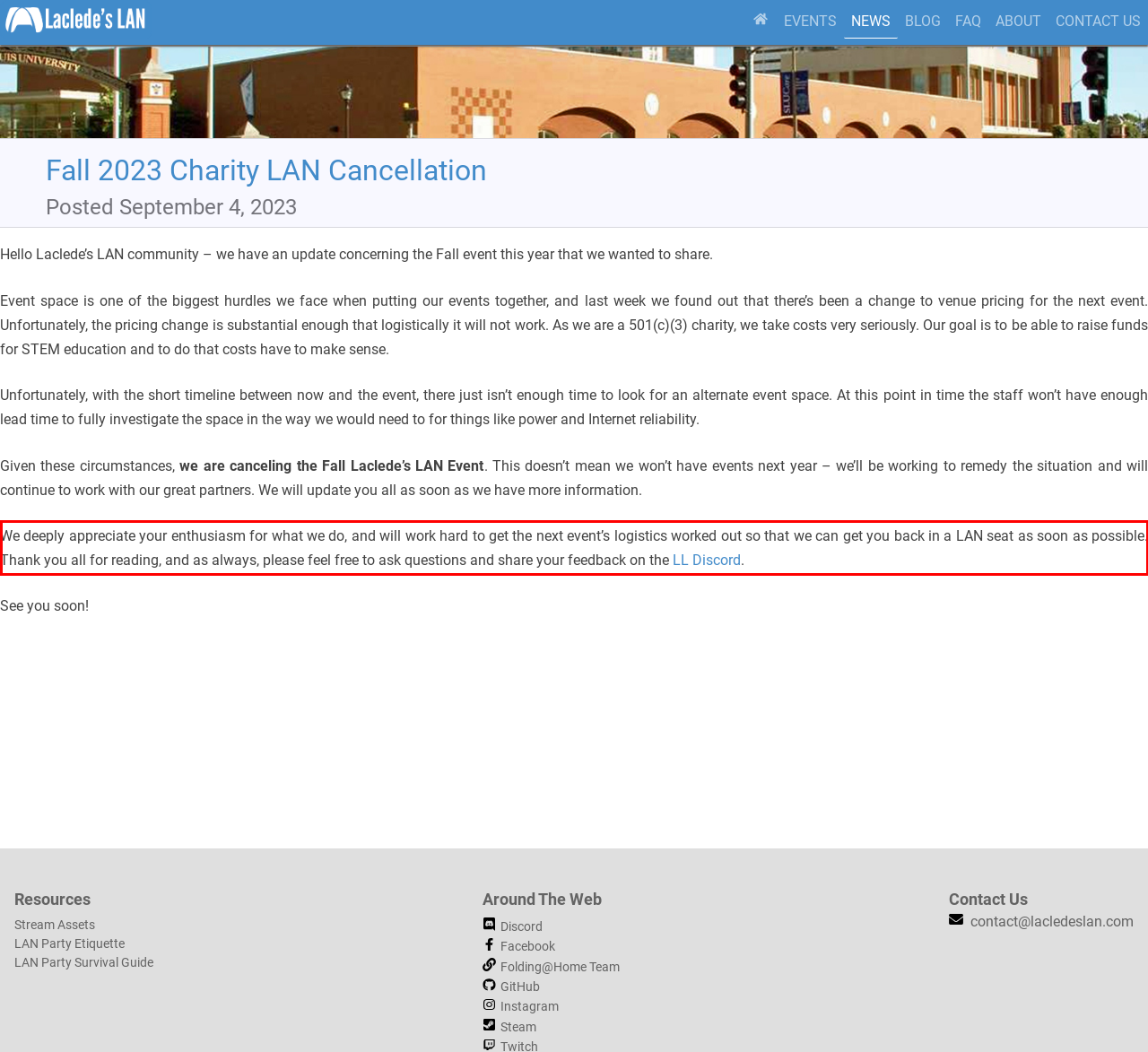Using the provided screenshot of a webpage, recognize the text inside the red rectangle bounding box by performing OCR.

We deeply appreciate your enthusiasm for what we do, and will work hard to get the next event’s logistics worked out so that we can get you back in a LAN seat as soon as possible. Thank you all for reading, and as always, please feel free to ask questions and share your feedback on the LL Discord.